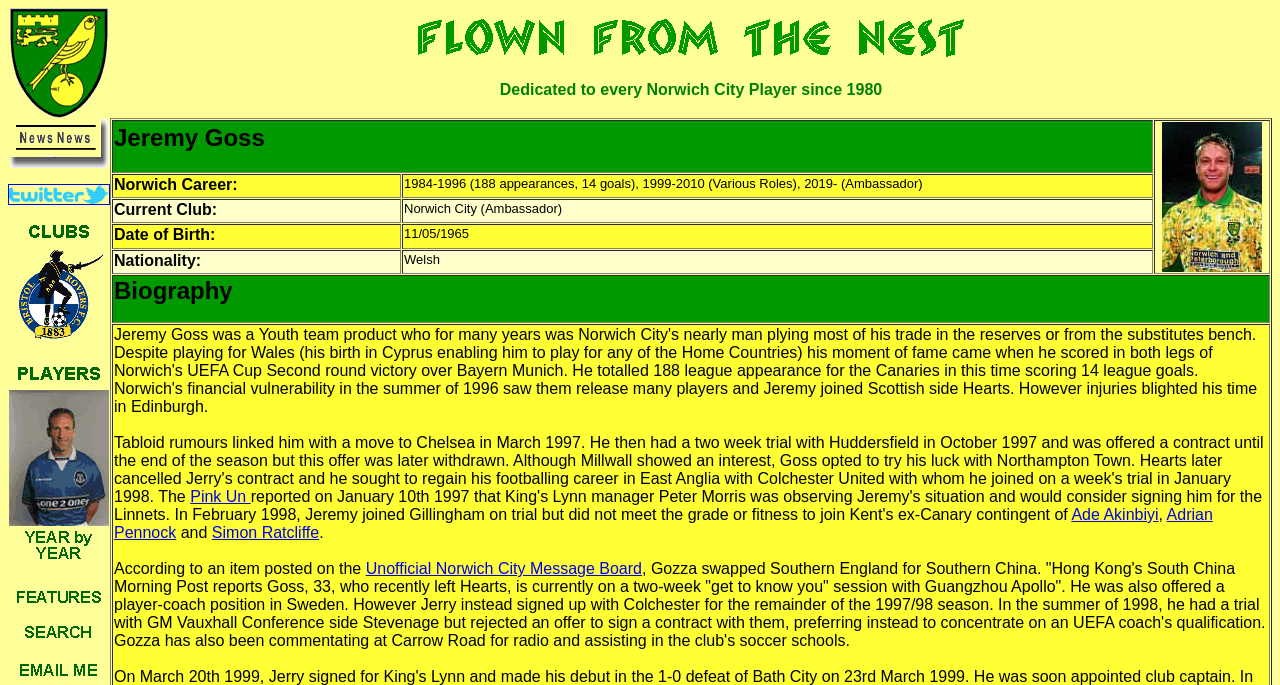Pinpoint the bounding box coordinates of the clickable area needed to execute the instruction: "Click on the 'Latest News and Rumours' link". The coordinates should be specified as four float numbers between 0 and 1, i.e., [left, top, right, bottom].

[0.007, 0.225, 0.085, 0.25]